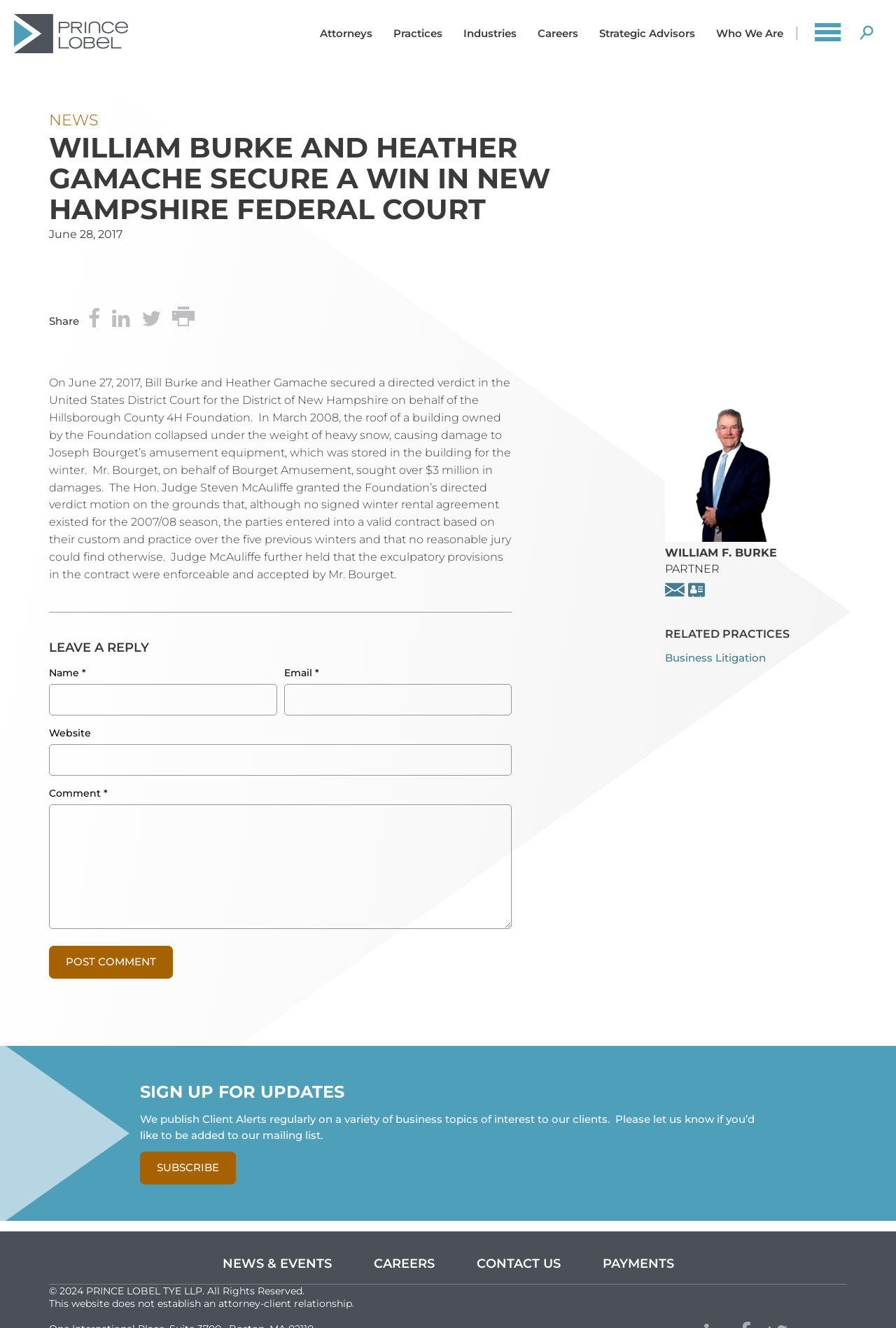Please identify the bounding box coordinates of the element's region that needs to be clicked to fulfill the following instruction: "Subscribe to updates". The bounding box coordinates should consist of four float numbers between 0 and 1, i.e., [left, top, right, bottom].

[0.156, 0.867, 0.263, 0.892]